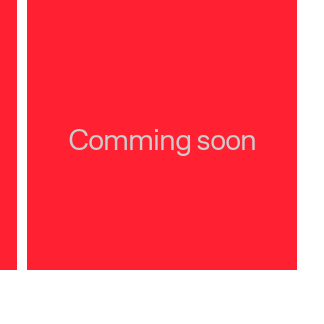Respond to the question below with a single word or phrase:
What is the purpose of the visual element in the image?

To create anticipation